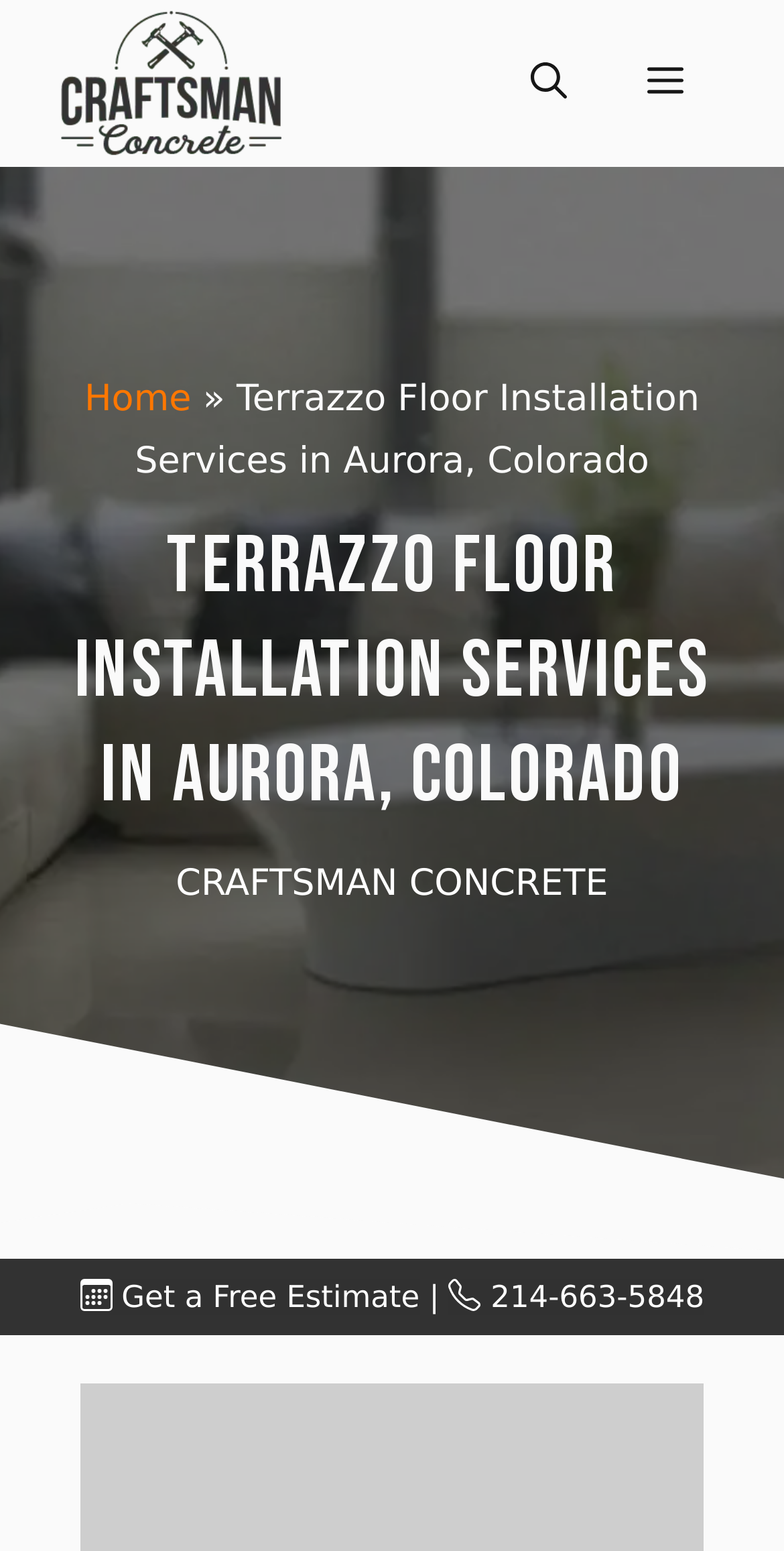Locate the headline of the webpage and generate its content.

Terrazzo Floor Installation Services in Aurora, Colorado